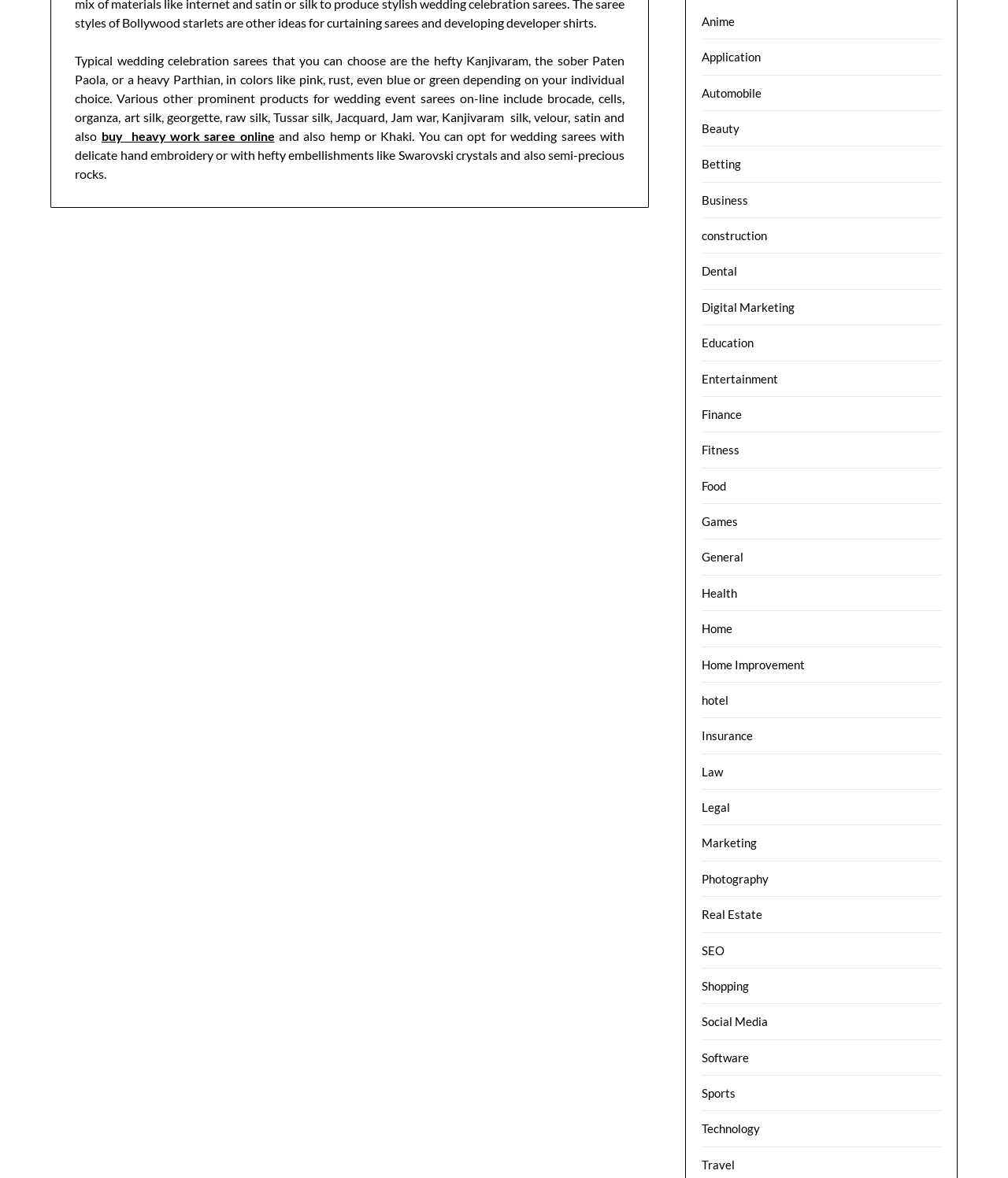Please identify the bounding box coordinates of the region to click in order to complete the task: "click on 'buy heavy work saree online'". The coordinates must be four float numbers between 0 and 1, specified as [left, top, right, bottom].

[0.101, 0.109, 0.272, 0.121]